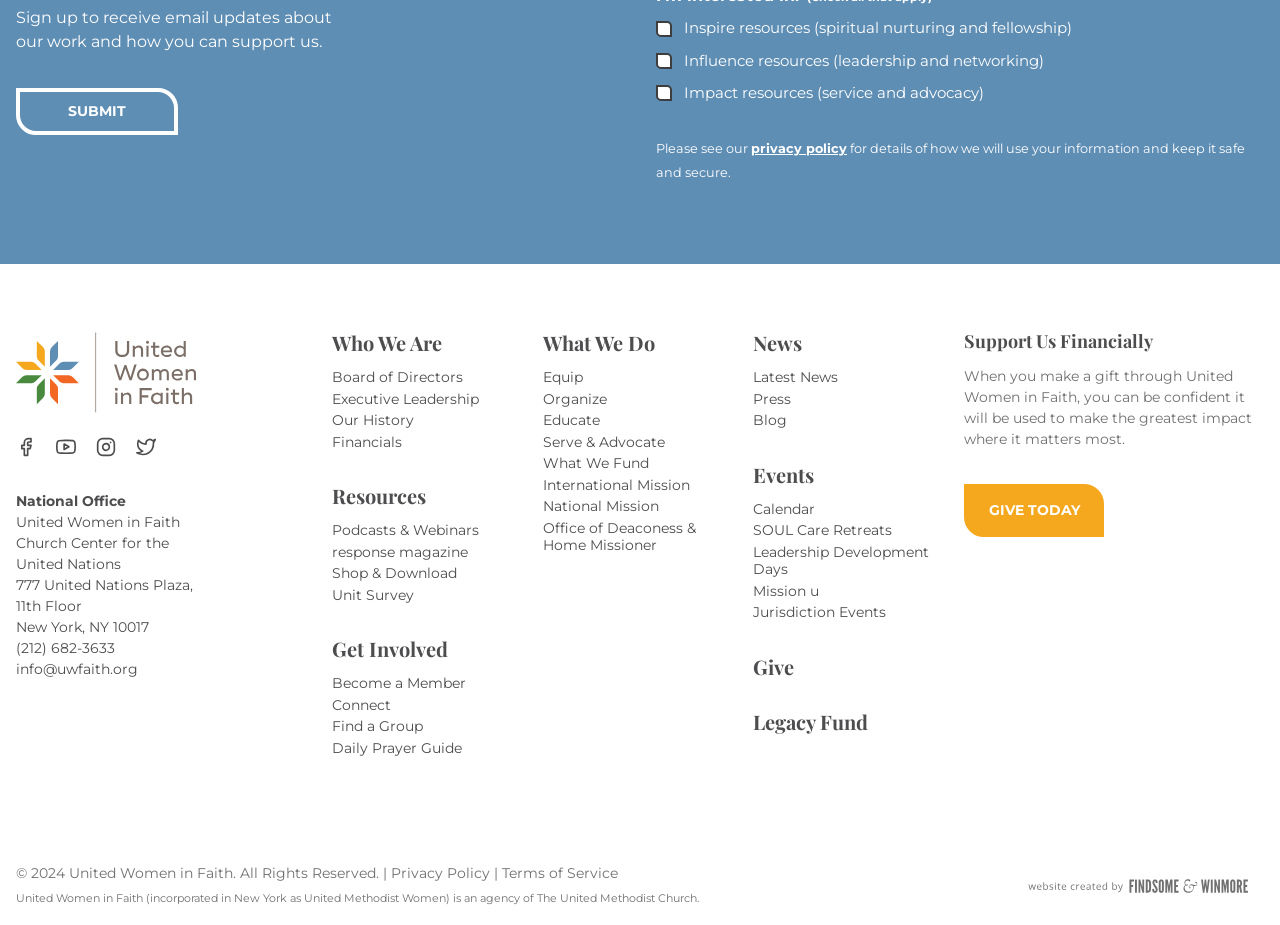Respond with a single word or phrase to the following question: What is the organization's name?

United Women in Faith